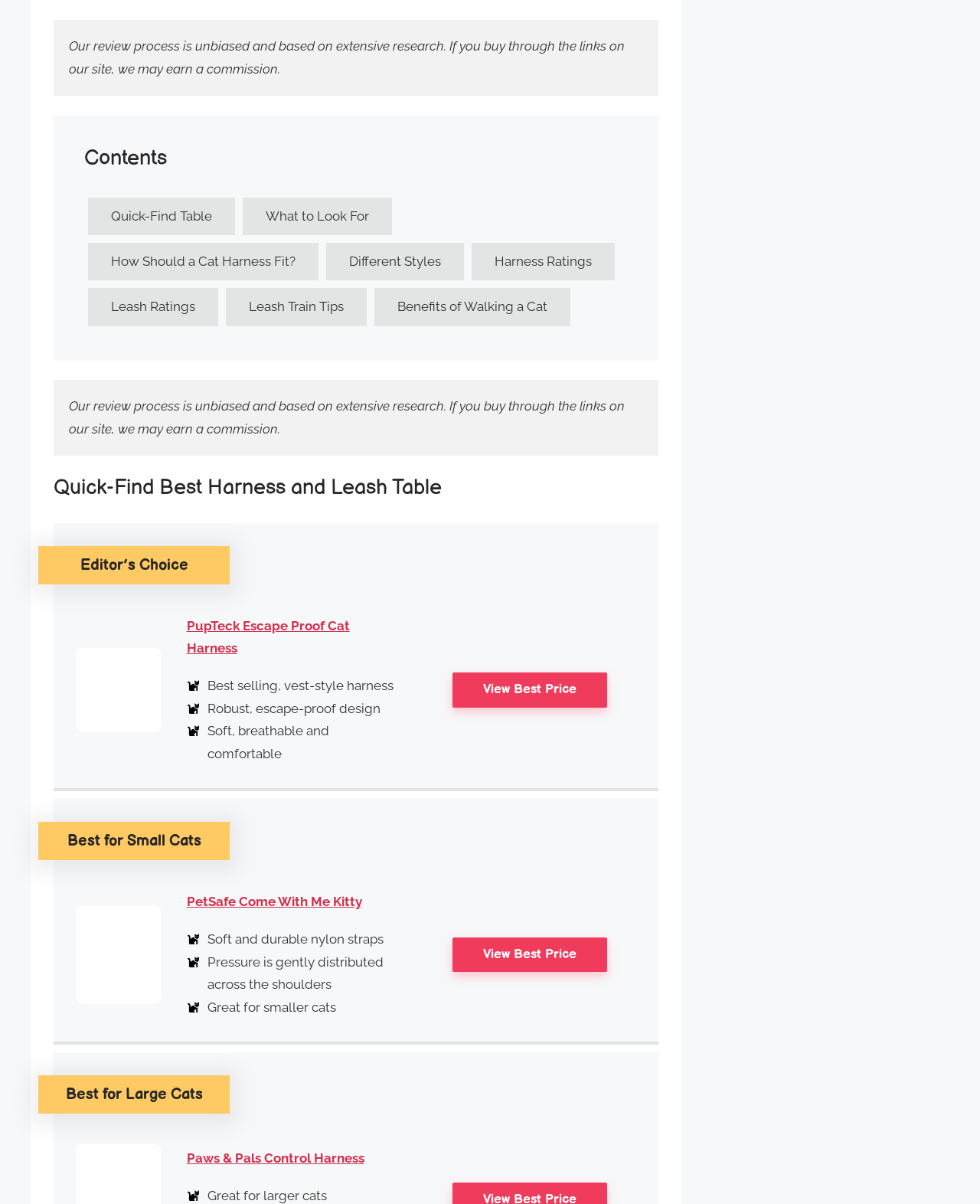How many types of cat harnesses are reviewed?
Look at the webpage screenshot and answer the question with a detailed explanation.

The webpage reviews at least three types of cat harnesses, including the PupTeck Escape Proof Cat Harness, the PetSafe Come With Me Kitty, and the Paws & Pals Control Harness. These harnesses are categorized as the best-selling, best for small cats, and best for large cats, respectively.